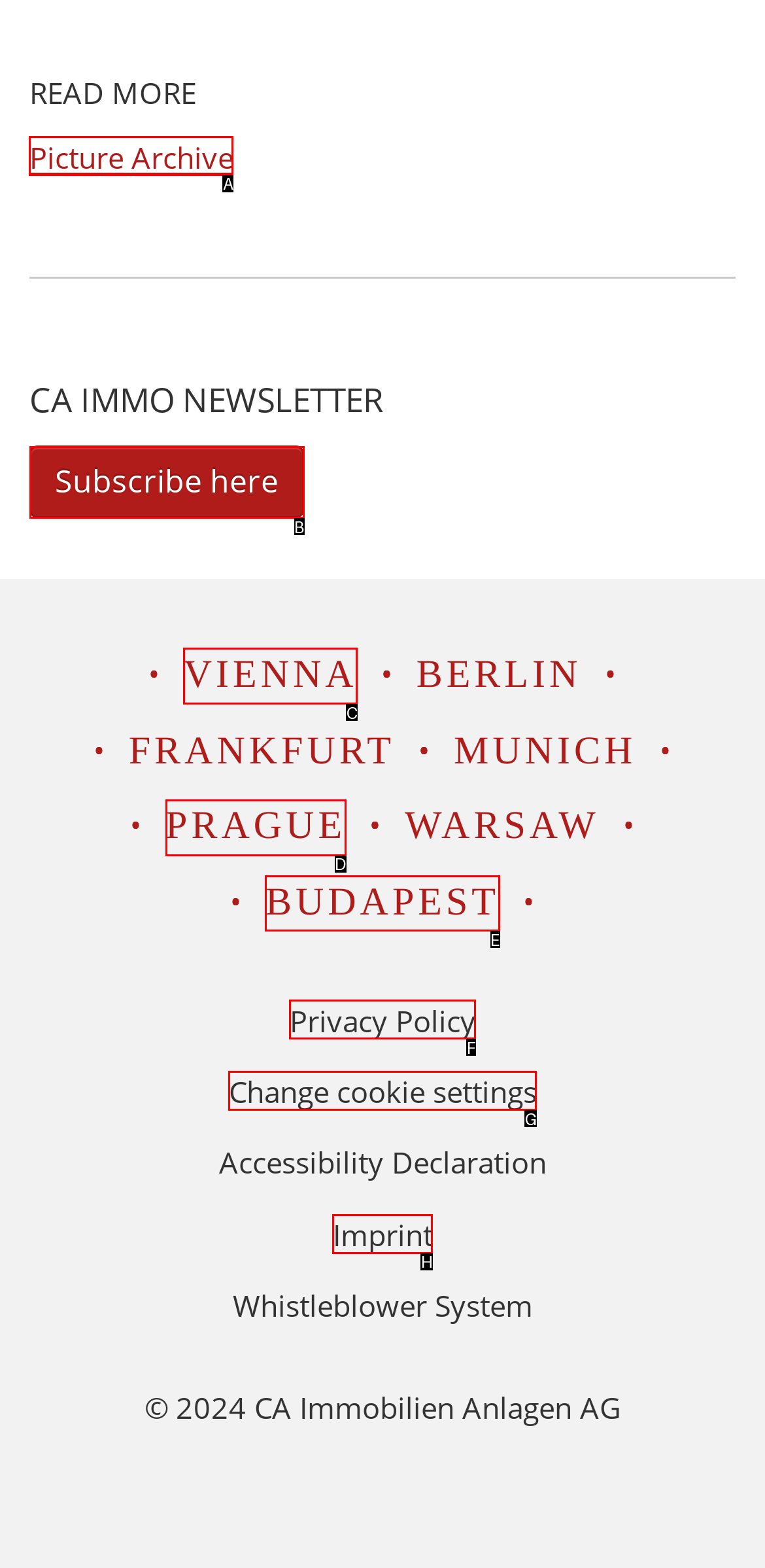Determine which HTML element should be clicked for this task: Read more about the picture archive
Provide the option's letter from the available choices.

A